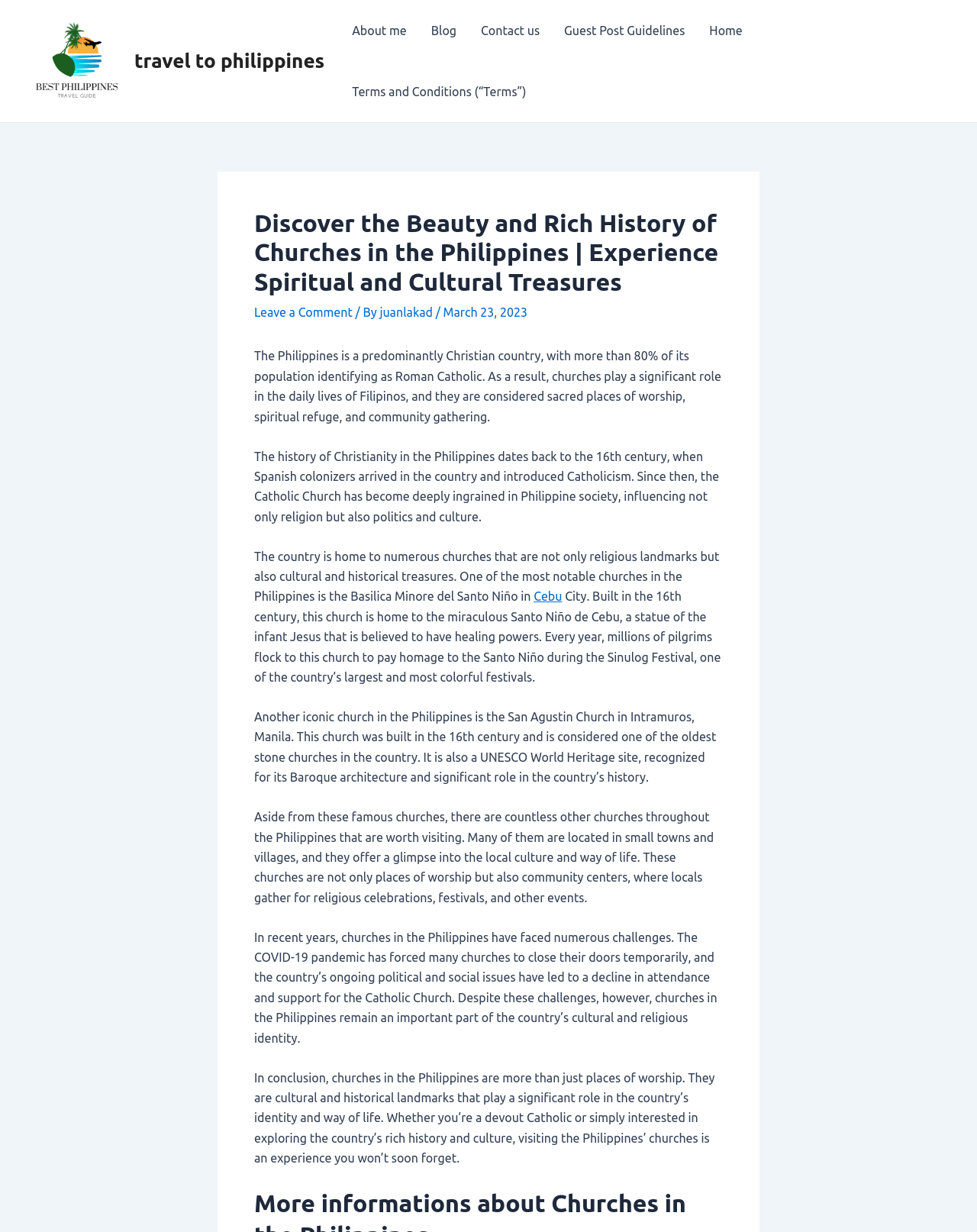What percentage of the Philippines' population is Roman Catholic? Refer to the image and provide a one-word or short phrase answer.

more than 80%